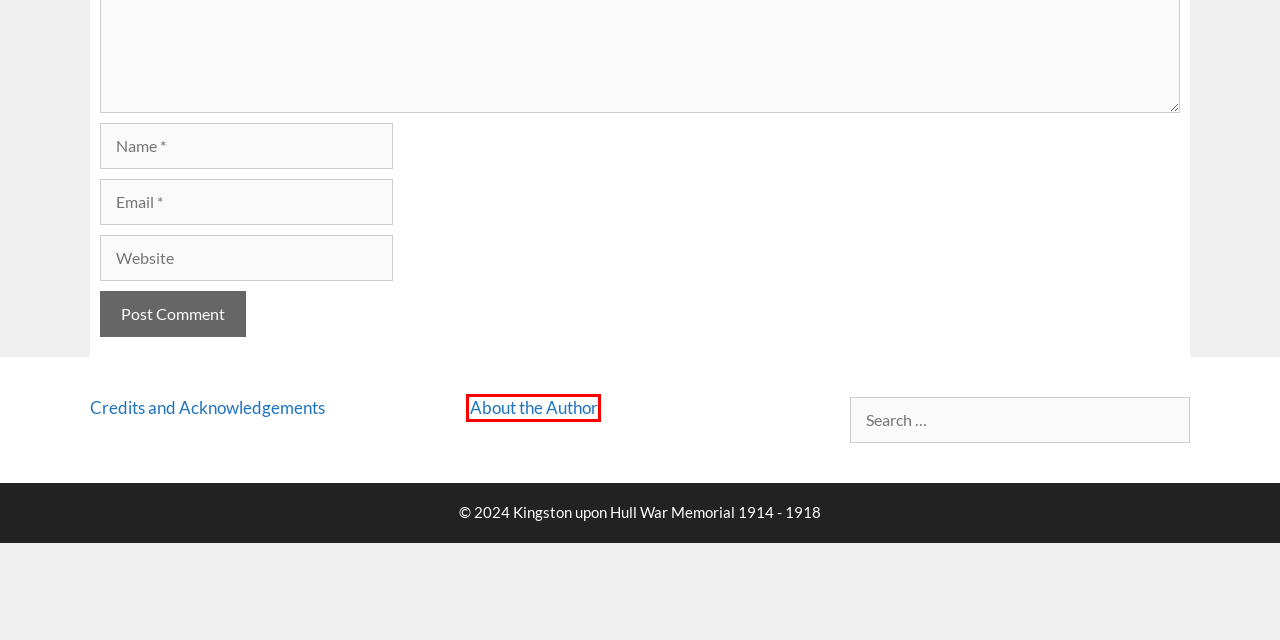Examine the screenshot of a webpage with a red bounding box around a UI element. Select the most accurate webpage description that corresponds to the new page after clicking the highlighted element. Here are the choices:
A. Hull Teachers WW1 Memorial | Kingston upon Hull War Memorial 1914 - 1918
B. About the Author | Kingston upon Hull War Memorial 1914 - 1918
C. Influenza Epidemic 1918-1919 | Kingston upon Hull War Memorial 1914 - 1918
D. Families that lost three sons | Kingston upon Hull War Memorial 1914 - 1918
E. Credits and Acknowledgements | Kingston upon Hull War Memorial 1914 - 1918
F. Local Links | Kingston upon Hull War Memorial 1914 - 1918
G. Fighting for Other Nations | Kingston upon Hull War Memorial 1914 - 1918
H. The War at Sea | Kingston upon Hull War Memorial 1914 - 1918

B